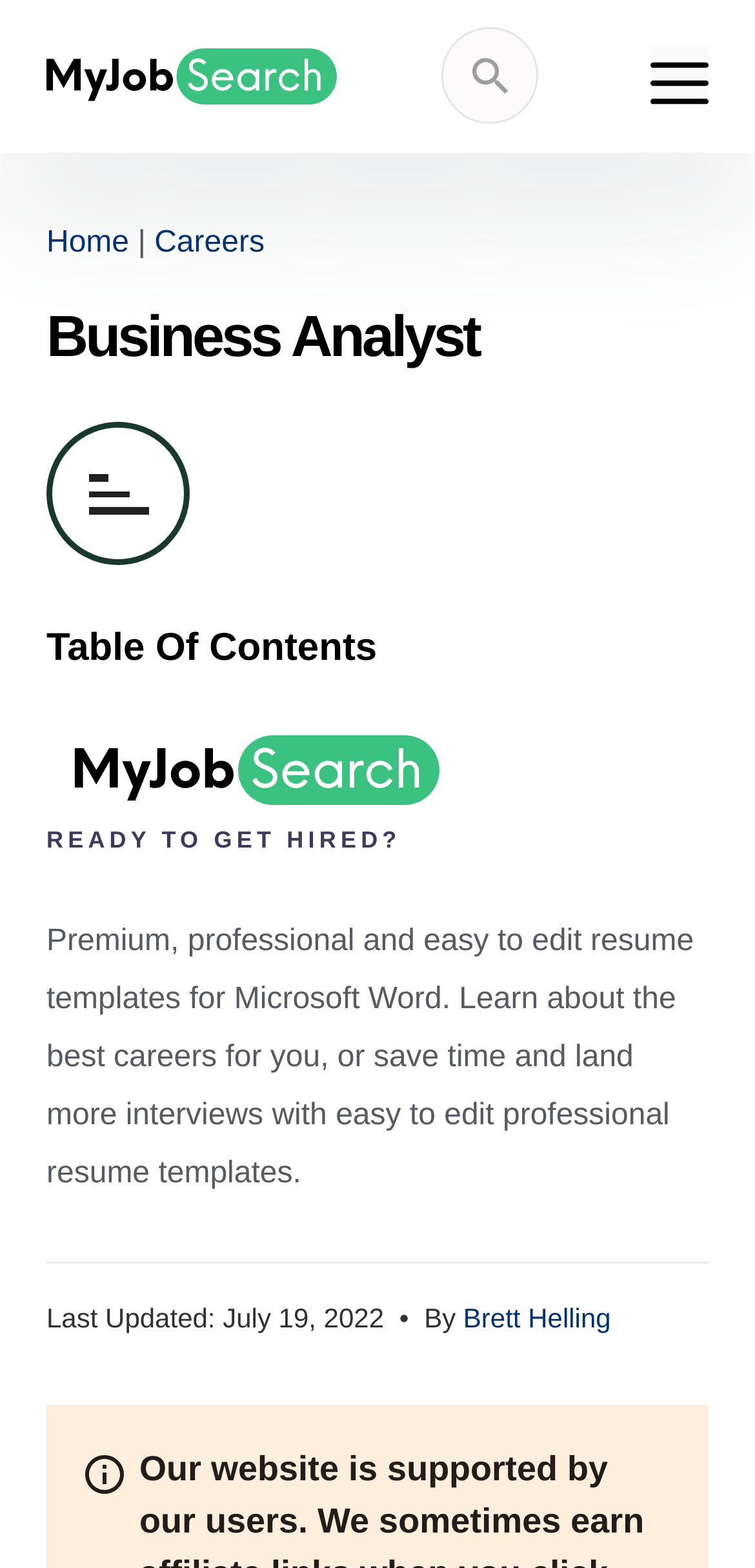Please find the bounding box coordinates of the element that needs to be clicked to perform the following instruction: "Go to the home page". The bounding box coordinates should be four float numbers between 0 and 1, represented as [left, top, right, bottom].

[0.062, 0.144, 0.171, 0.165]